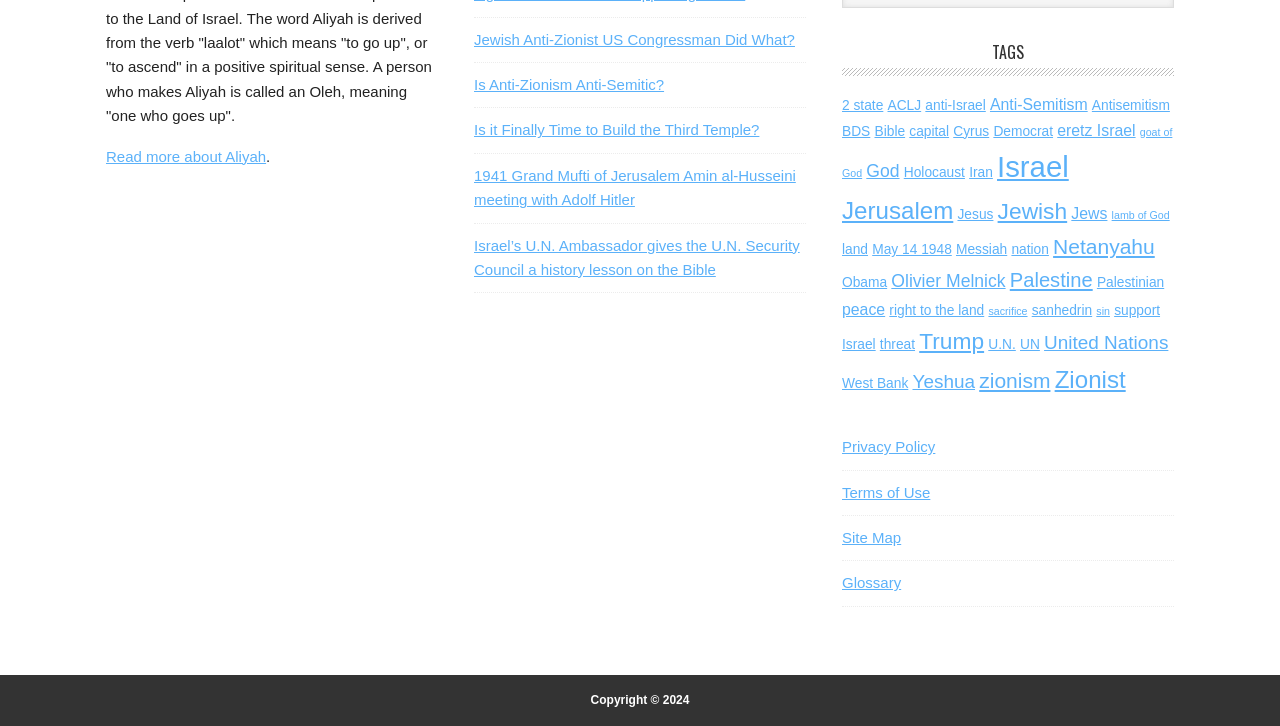Please determine the bounding box coordinates of the element to click in order to execute the following instruction: "View the Privacy Policy". The coordinates should be four float numbers between 0 and 1, specified as [left, top, right, bottom].

[0.658, 0.604, 0.731, 0.627]